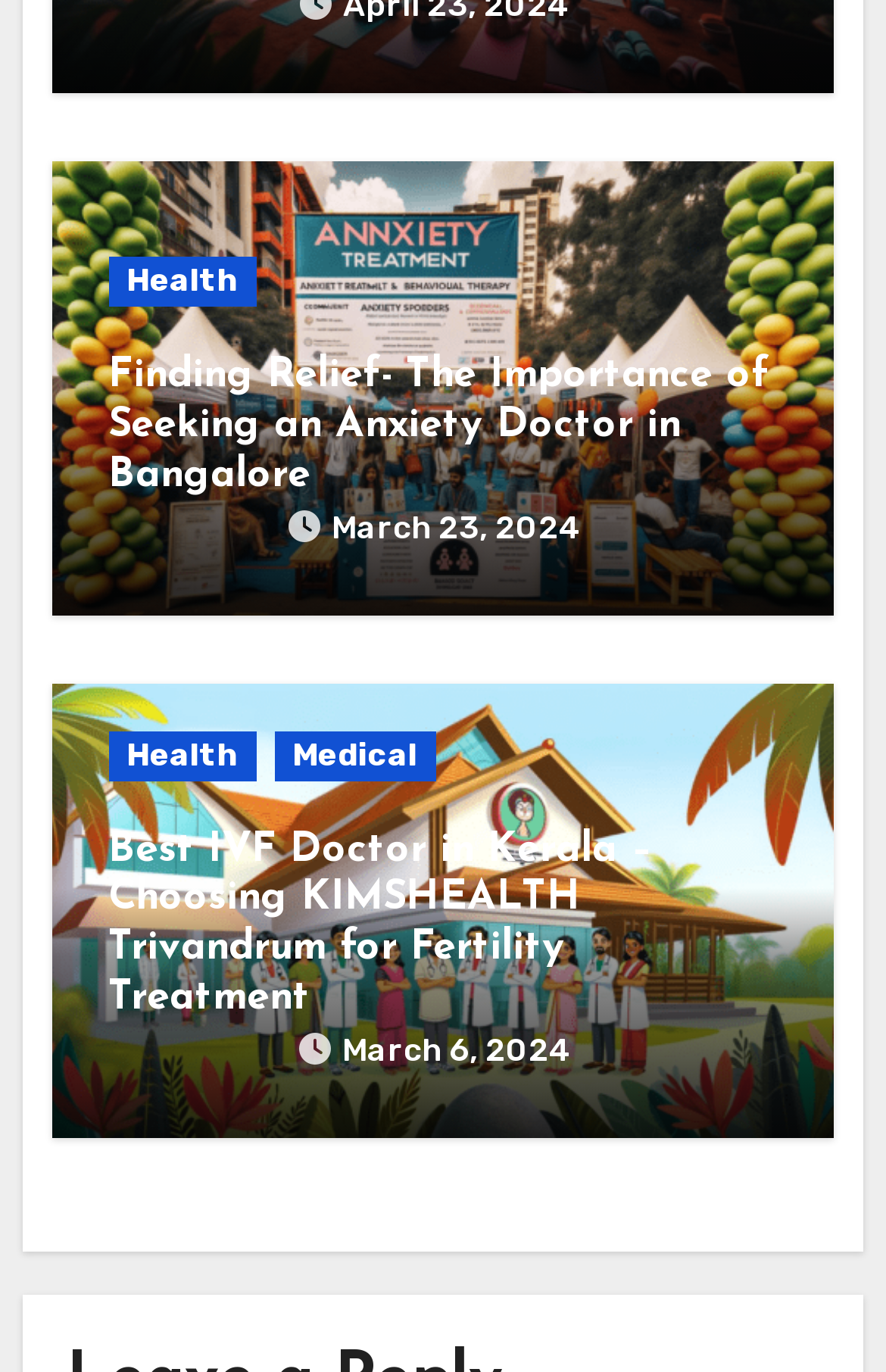Can you pinpoint the bounding box coordinates for the clickable element required for this instruction: "Read the article 'Best IVF Doctor in Kerala – Choosing KIMSHEALTH Trivandrum for Fertility Treatment'"? The coordinates should be four float numbers between 0 and 1, i.e., [left, top, right, bottom].

[0.122, 0.602, 0.878, 0.745]